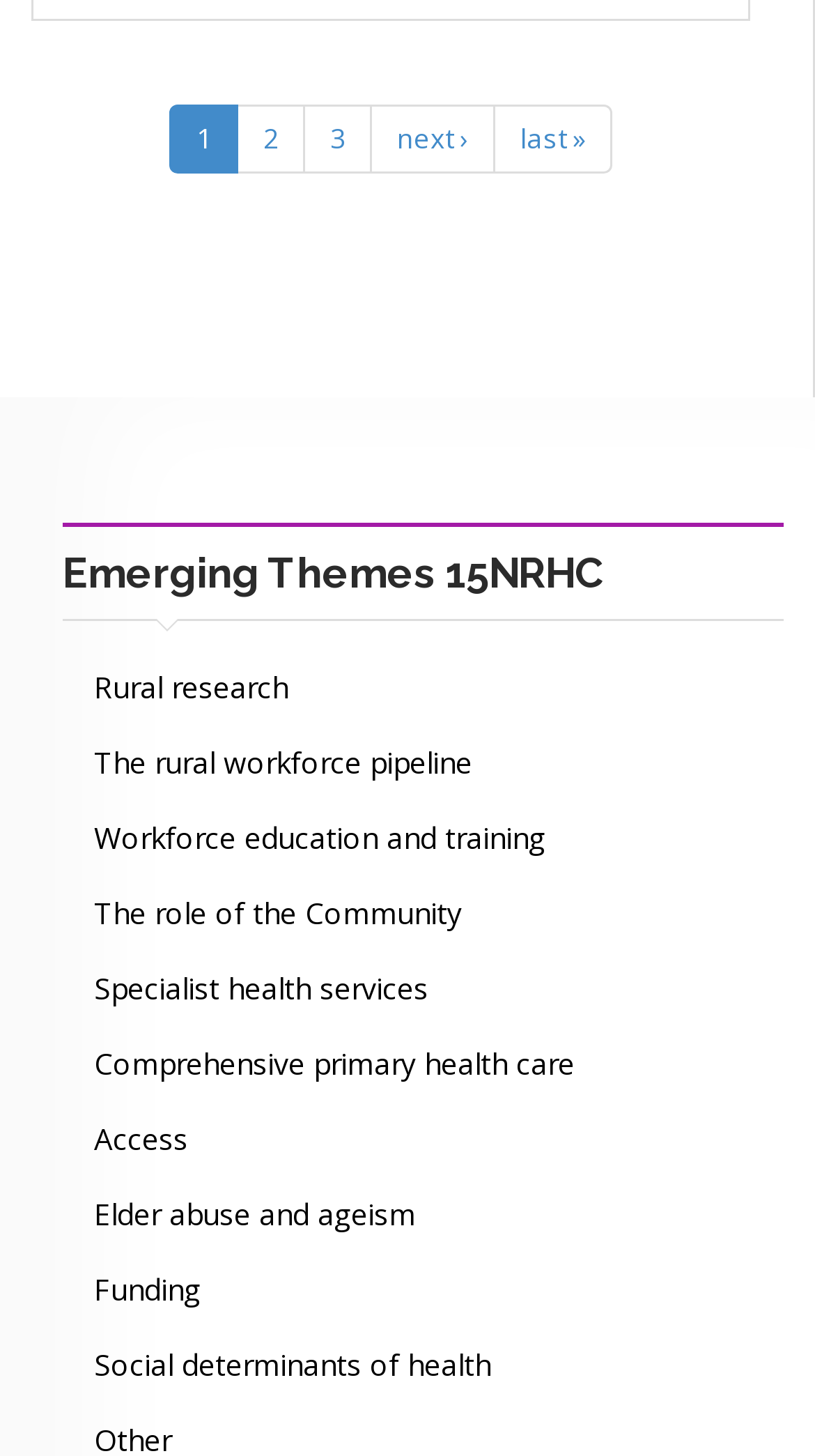What is the last theme listed?
Using the image as a reference, give a one-word or short phrase answer.

Social determinants of health